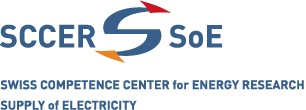Give a concise answer of one word or phrase to the question: 
What is the full name of the center below the logo?

SWISS COMPETENCE CENTER for ENERGY RESEARCH